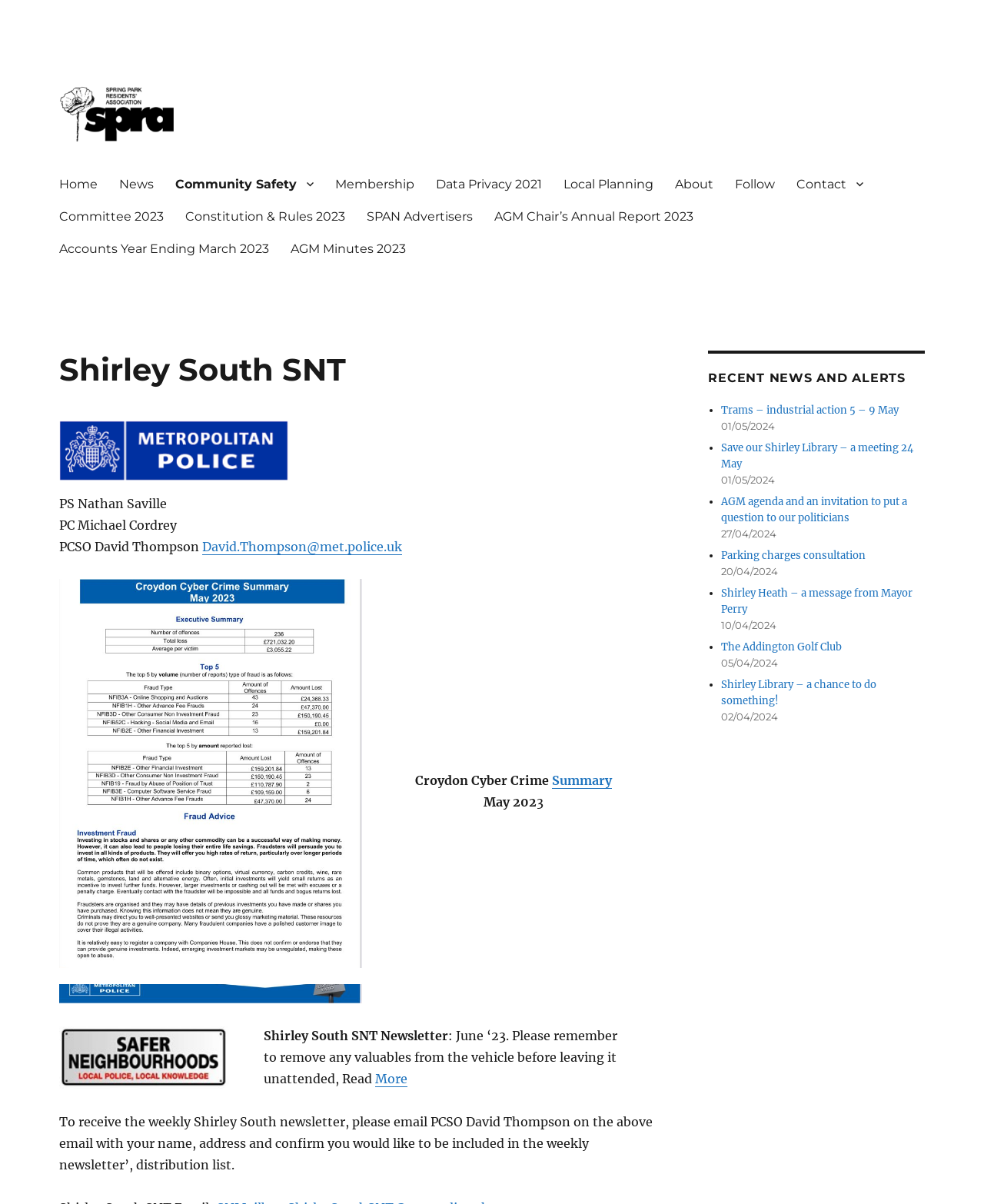Find the bounding box coordinates of the area that needs to be clicked in order to achieve the following instruction: "Click the 'Contact' link". The coordinates should be specified as four float numbers between 0 and 1, i.e., [left, top, right, bottom].

[0.799, 0.139, 0.888, 0.166]